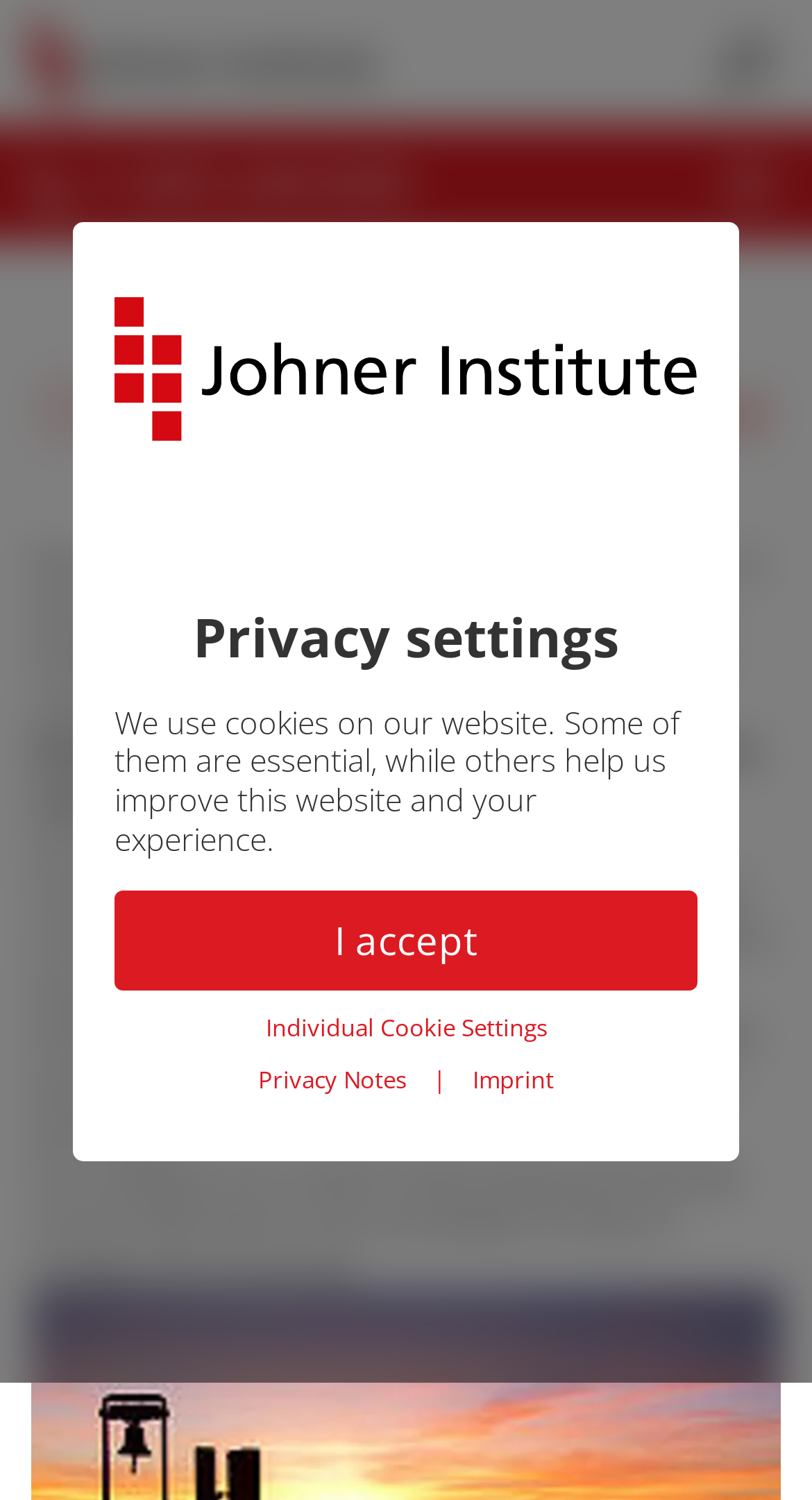What is the name of the nearby city mentioned on the webpage?
Please respond to the question thoroughly and include all relevant details.

The webpage mentions 'Zurich' in the text 'the high recreational value and attractive destinations such as the islands of Mainau and Reichenau, the historic old town of Konstanz, the Rhine Falls of Schaffhausen, Lake Constance fleet and the nearby Zurich make this area one of the most popular in Germany.'